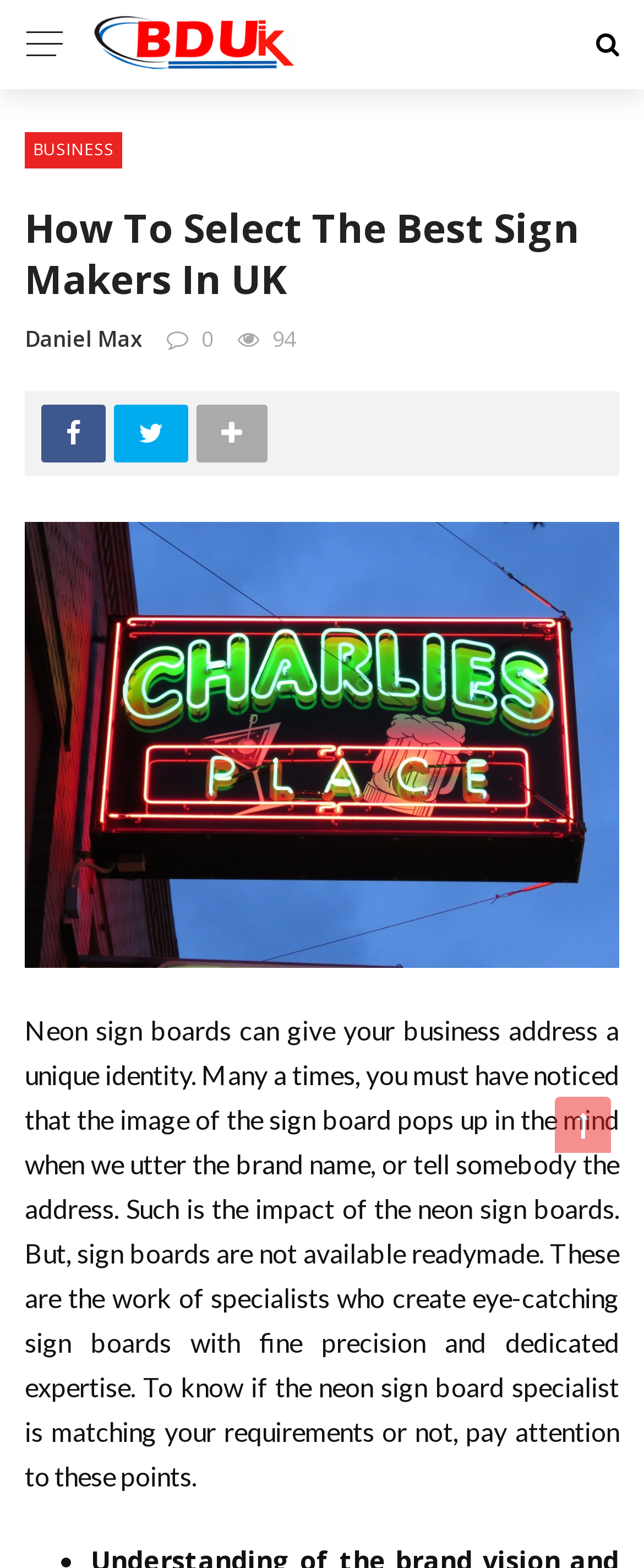Respond with a single word or short phrase to the following question: 
What is the tone of the webpage content?

Informative